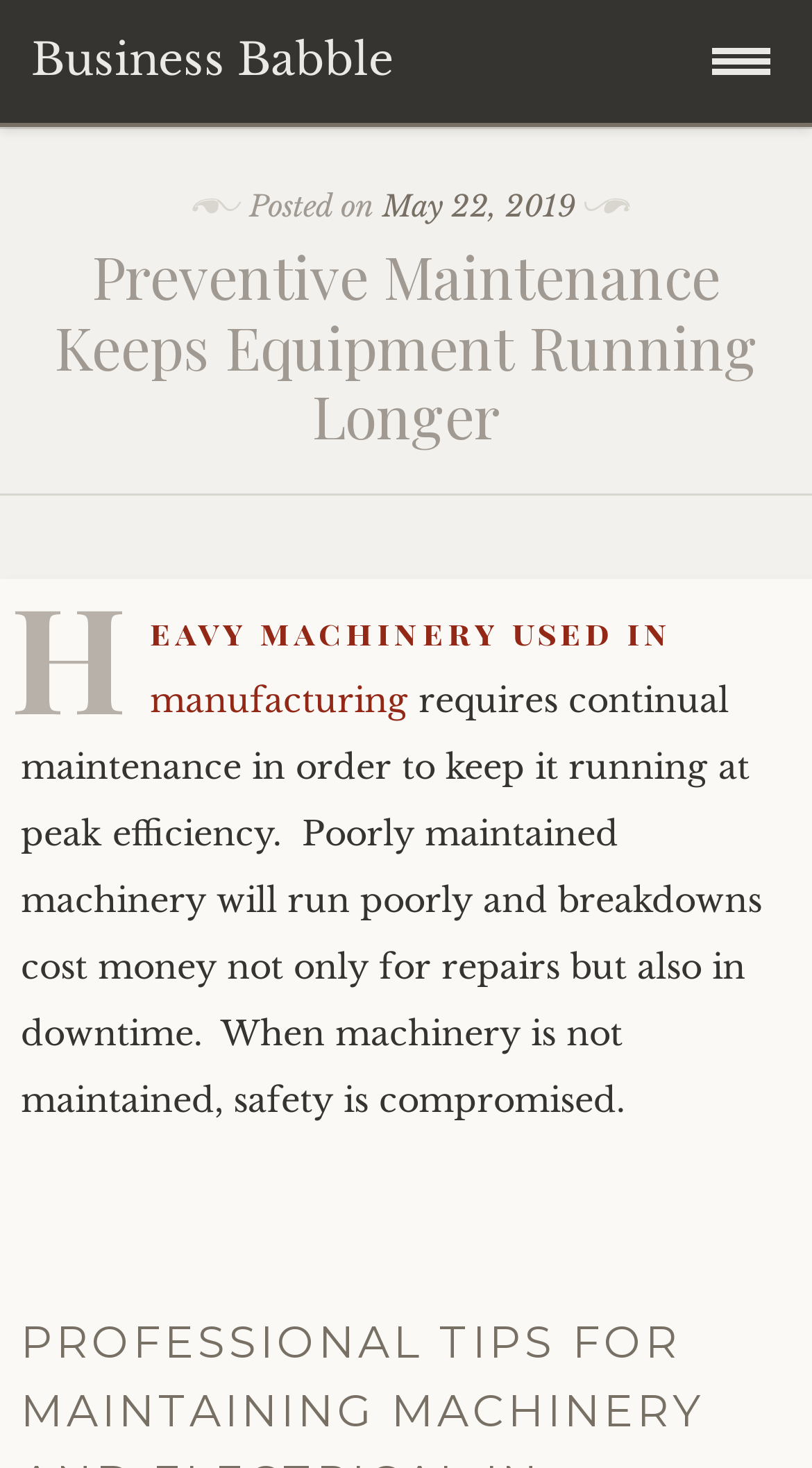What type of machinery is being referred to?
Look at the webpage screenshot and answer the question with a detailed explanation.

I found this answer by reading the text that says 'Heavy machinery used in manufacturing requires continual maintenance...' which is part of the paragraph describing the importance of preventive maintenance.